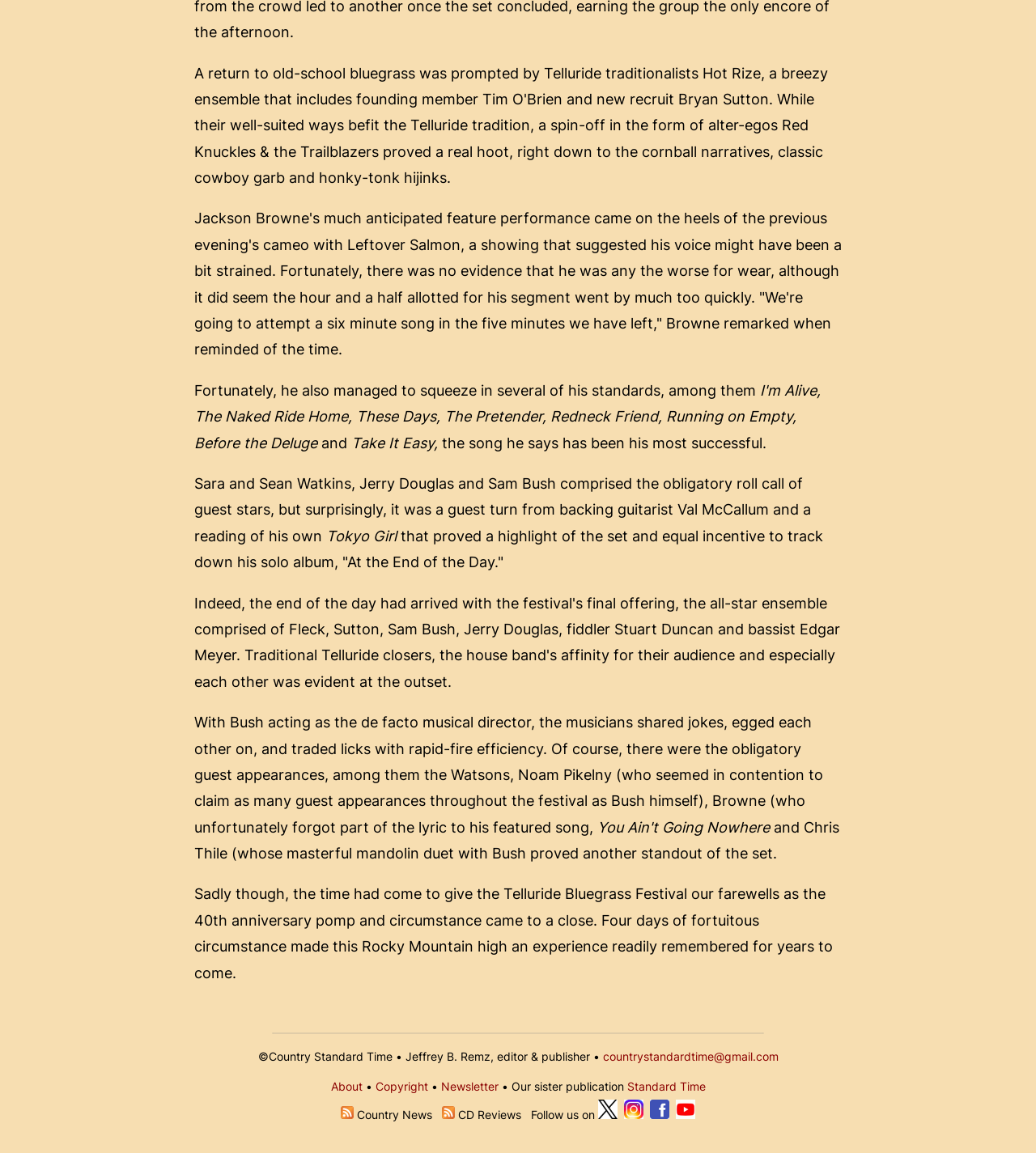Kindly determine the bounding box coordinates for the area that needs to be clicked to execute this instruction: "Click the link to Newsletter".

[0.425, 0.936, 0.481, 0.948]